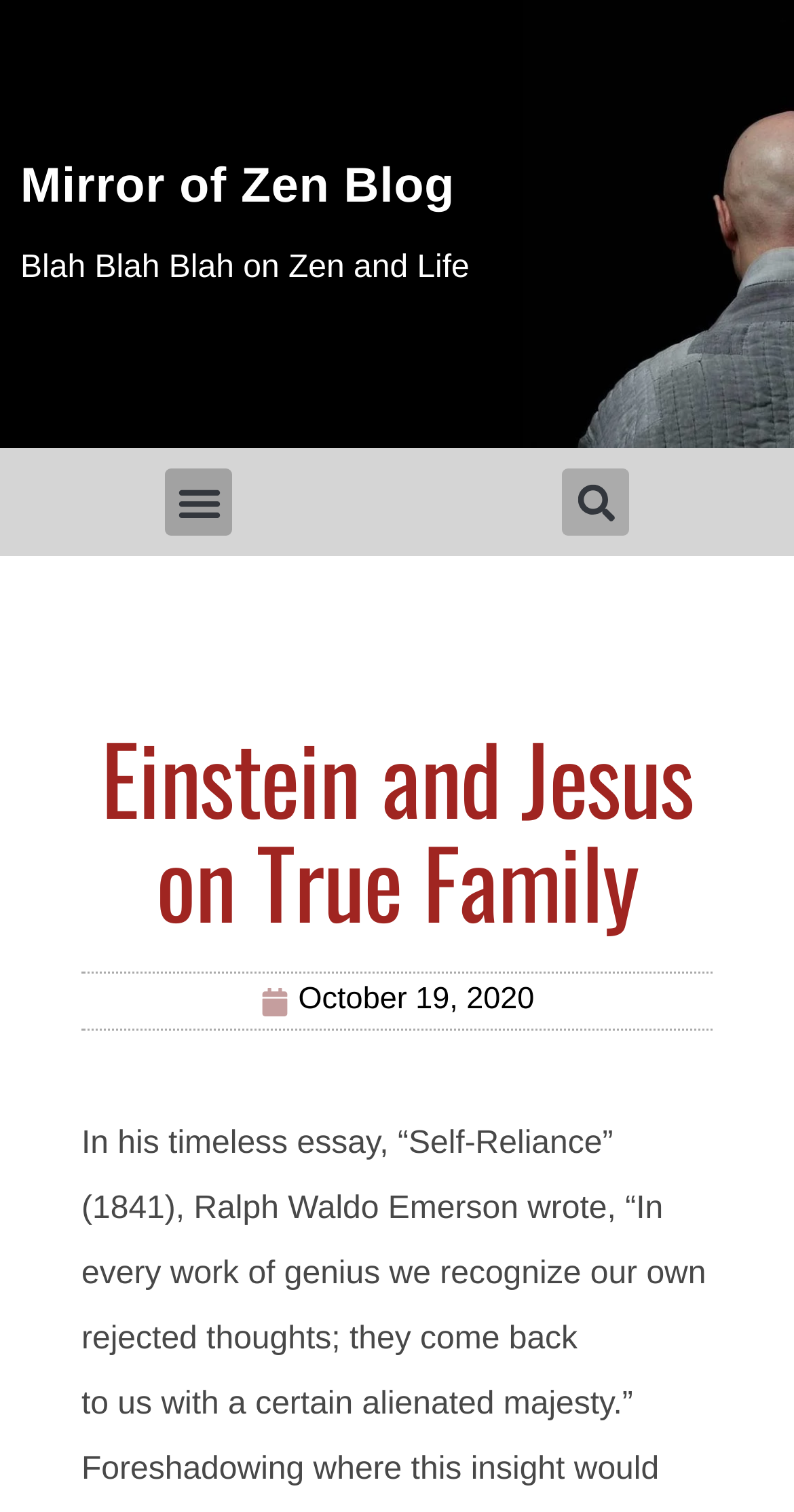Is there a menu toggle button on the page?
Please interpret the details in the image and answer the question thoroughly.

A button labeled 'Menu Toggle' can be found on the page, which suggests that there is a menu that can be toggled on or off.